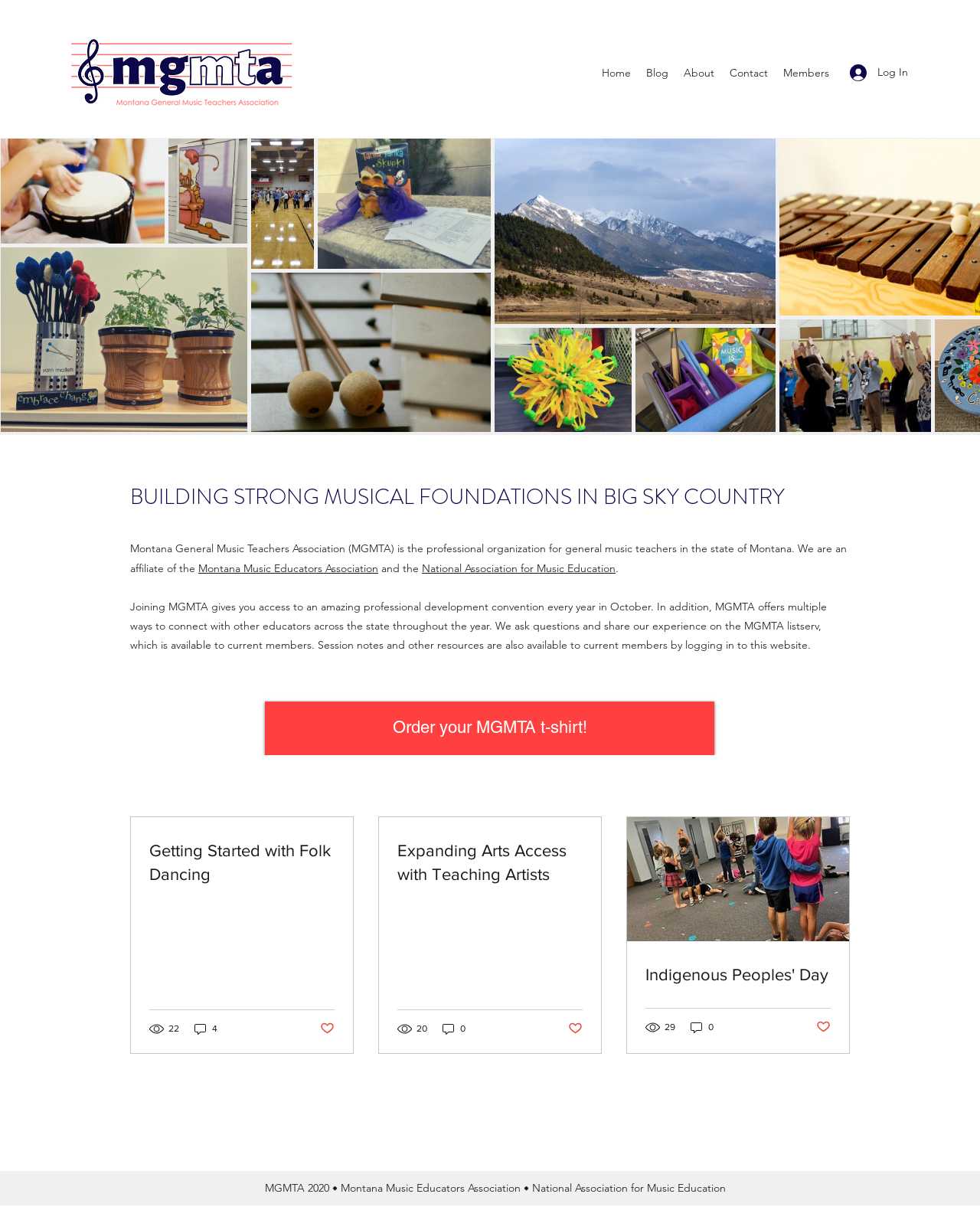Indicate the bounding box coordinates of the element that must be clicked to execute the instruction: "Read the article 'Getting Started with Folk Dancing'". The coordinates should be given as four float numbers between 0 and 1, i.e., [left, top, right, bottom].

[0.152, 0.695, 0.341, 0.734]